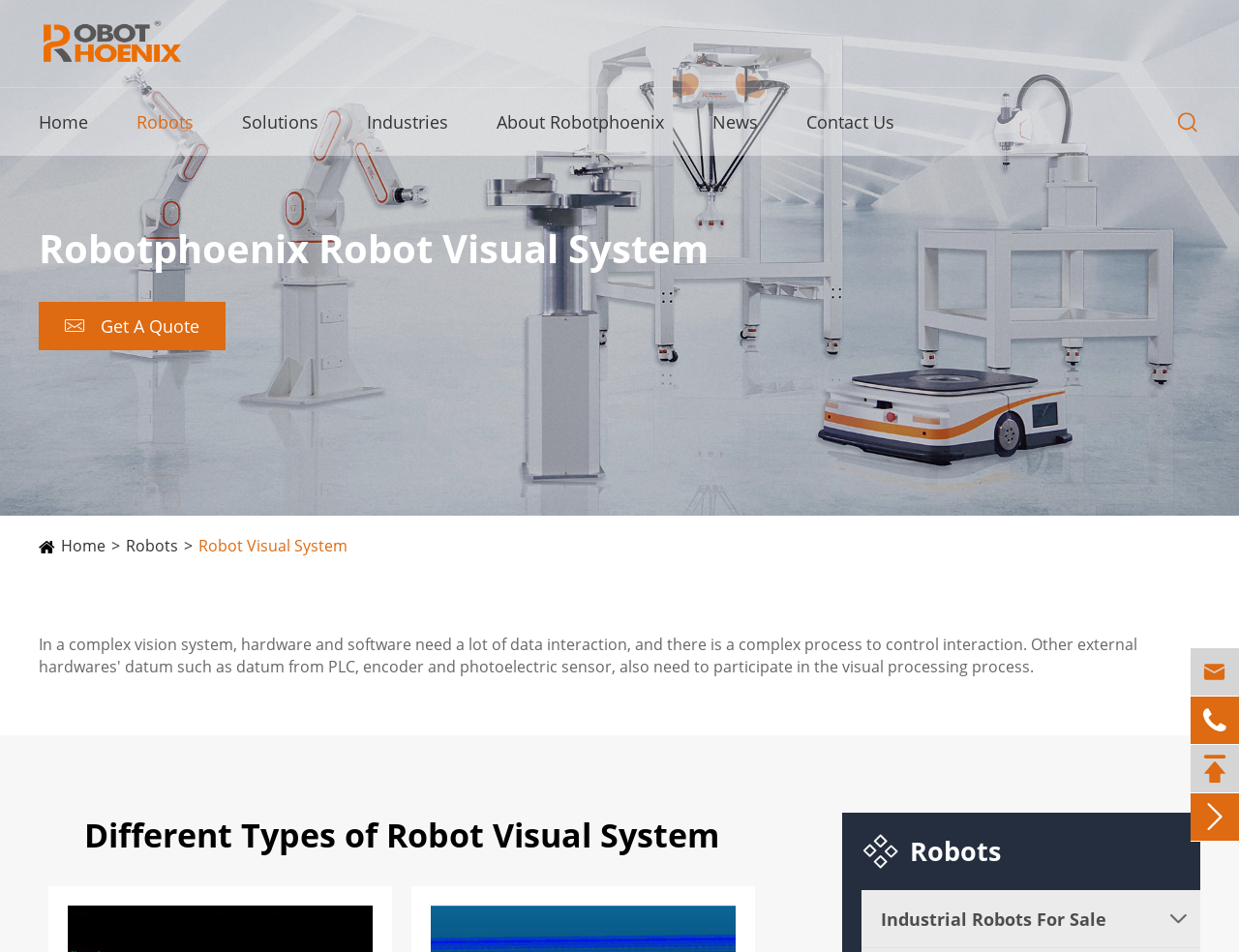Find the bounding box coordinates for the UI element whose description is: "parent_node: ". The coordinates should be four float numbers between 0 and 1, in the format [left, top, right, bottom].

[0.031, 0.015, 0.148, 0.076]